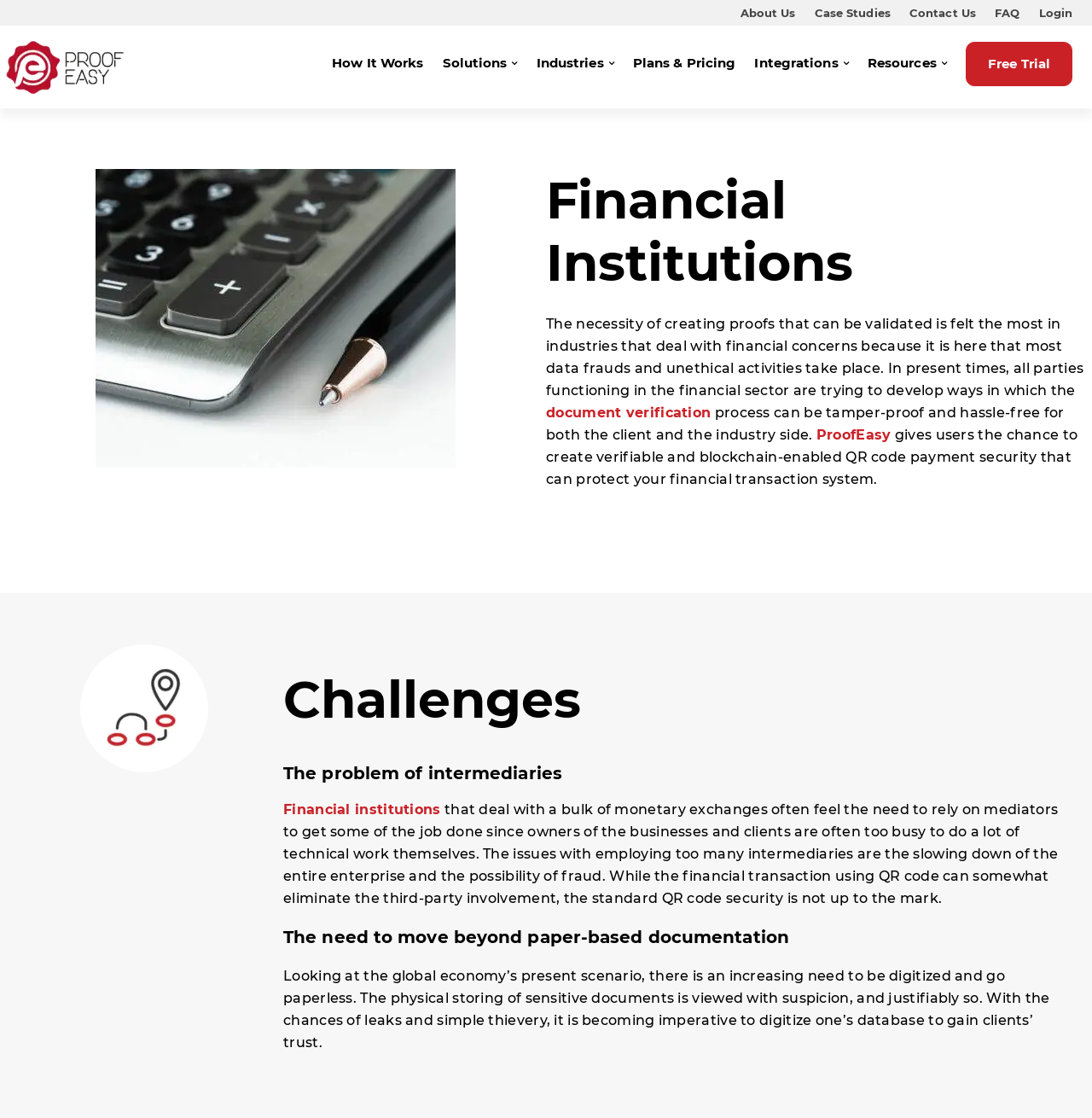Identify the bounding box coordinates of the clickable region to carry out the given instruction: "Click on Login".

[0.951, 0.005, 0.982, 0.018]